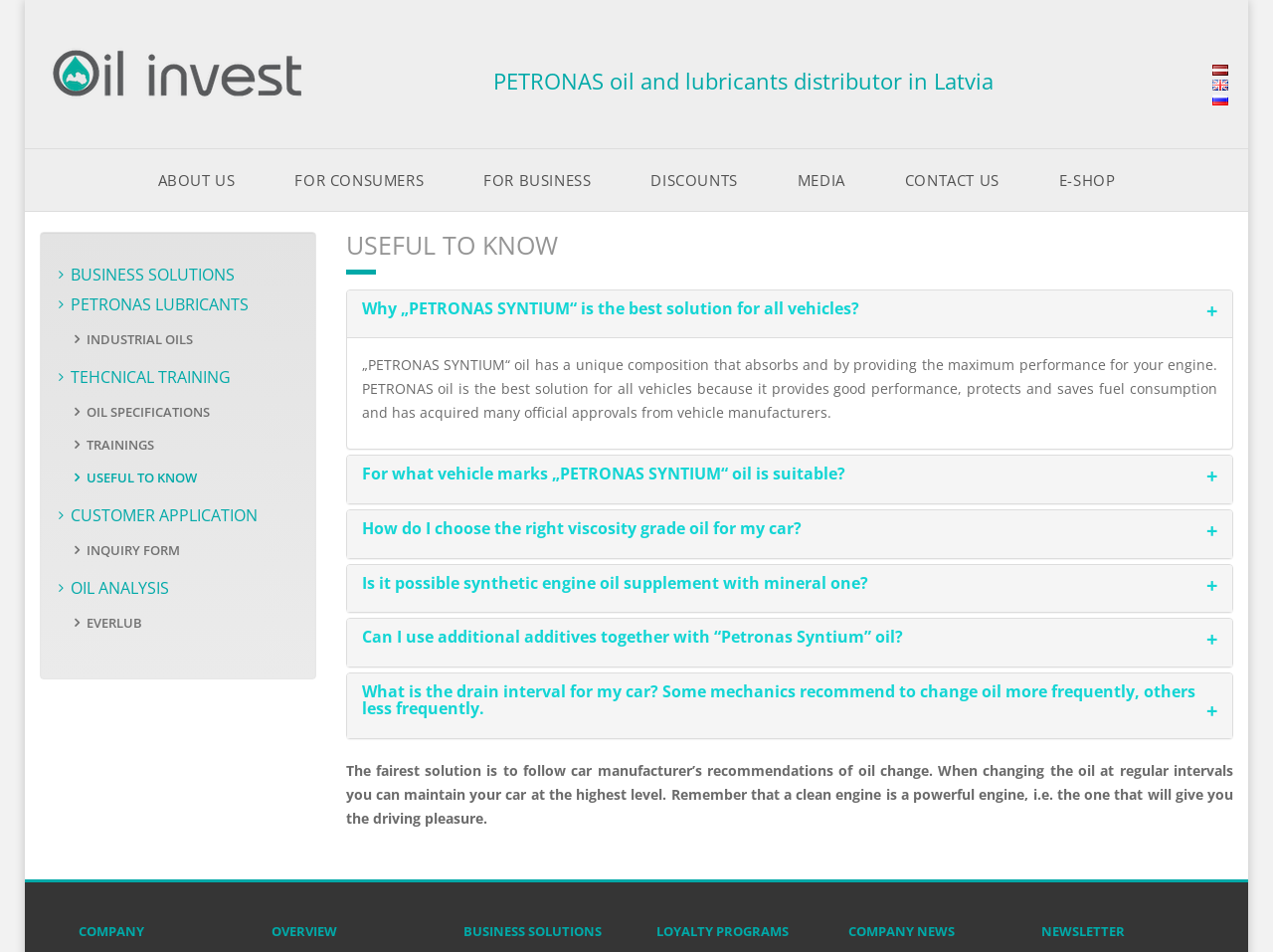Find the bounding box coordinates corresponding to the UI element with the description: "About us". The coordinates should be formatted as [left, top, right, bottom], with values as floats between 0 and 1.

[0.124, 0.157, 0.185, 0.222]